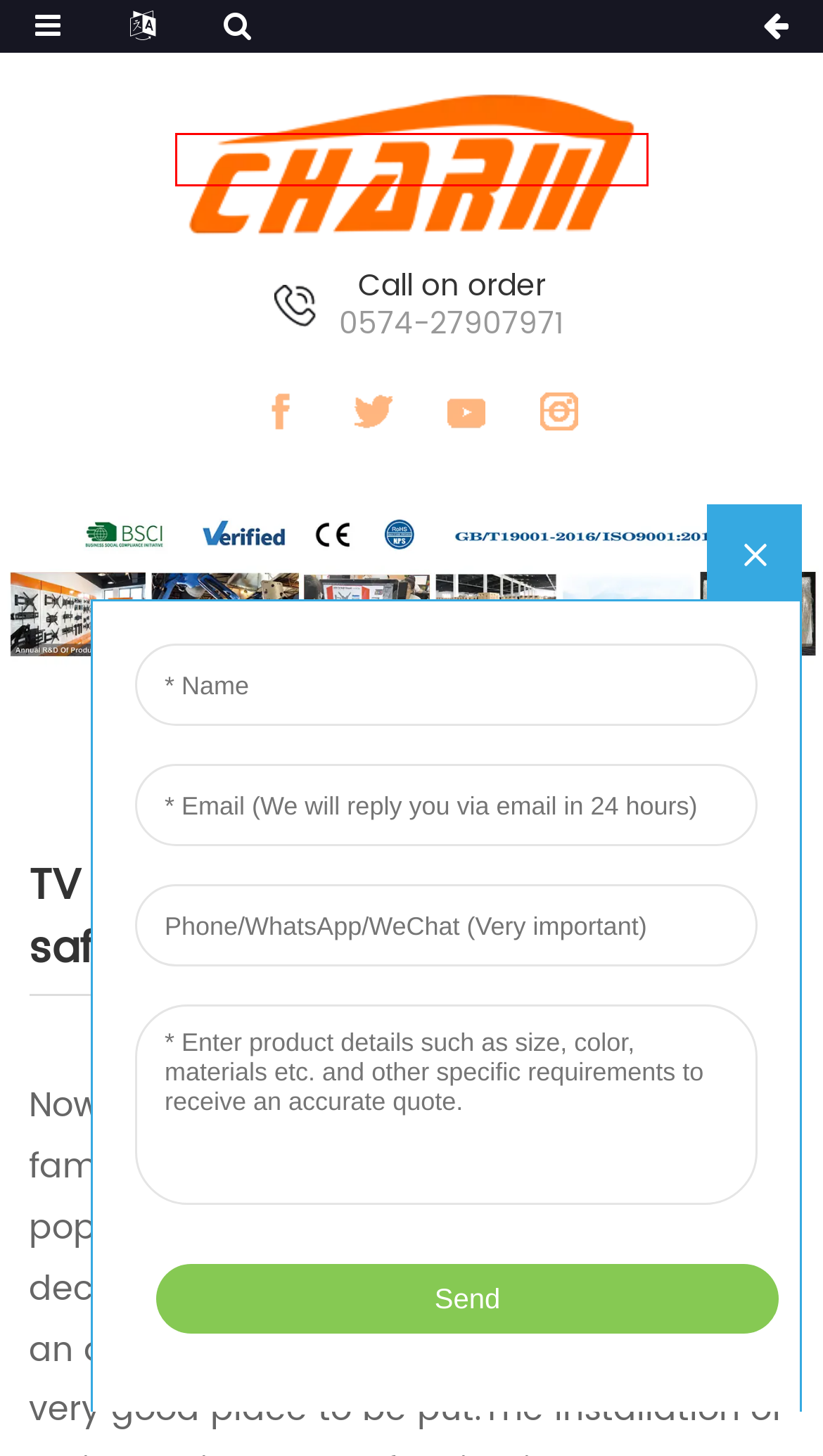Observe the provided screenshot of a webpage that has a red rectangle bounding box. Determine the webpage description that best matches the new webpage after clicking the element inside the red bounding box. Here are the candidates:
A. Mobile TV Cart Factory - China Mobile TV Cart Manufacturers, Suppliers
B. OEM Folding Ceiling Tv Mount Manufacturer and Factory, Supplier | CHARM-TECH
C. ዜና - የቲቪ መስቀያ መትከል የደህንነት ጉዳይ ነው!ዝም ብለህ አትመልከተው
D. Labarai - Shigar da hanger TV lamari ne na aminci!Kada ku ɗauka da sauƙi
E. Swivel tv bracket,Full motion tv bracket,tilt tv bracket-CHARMTECH
F. သတင်း - TV ကြိုးကွင်းတပ်ဆင်ခြင်းသည် ဘေးကင်းလုံခြုံရေးကိစ္စဖြစ်သည်။ပေါ့ပေါ့တန်တန်မယူပါနဲ့။
G. Nuacht - Is ceist sábháltachta é suiteáil crochaire teilifíse!Ná tóg go héadrom é
H. Balita - Ang pag-install ng TV hanger ay isang bagay ng kaligtasan!Huwag basta-basta

E